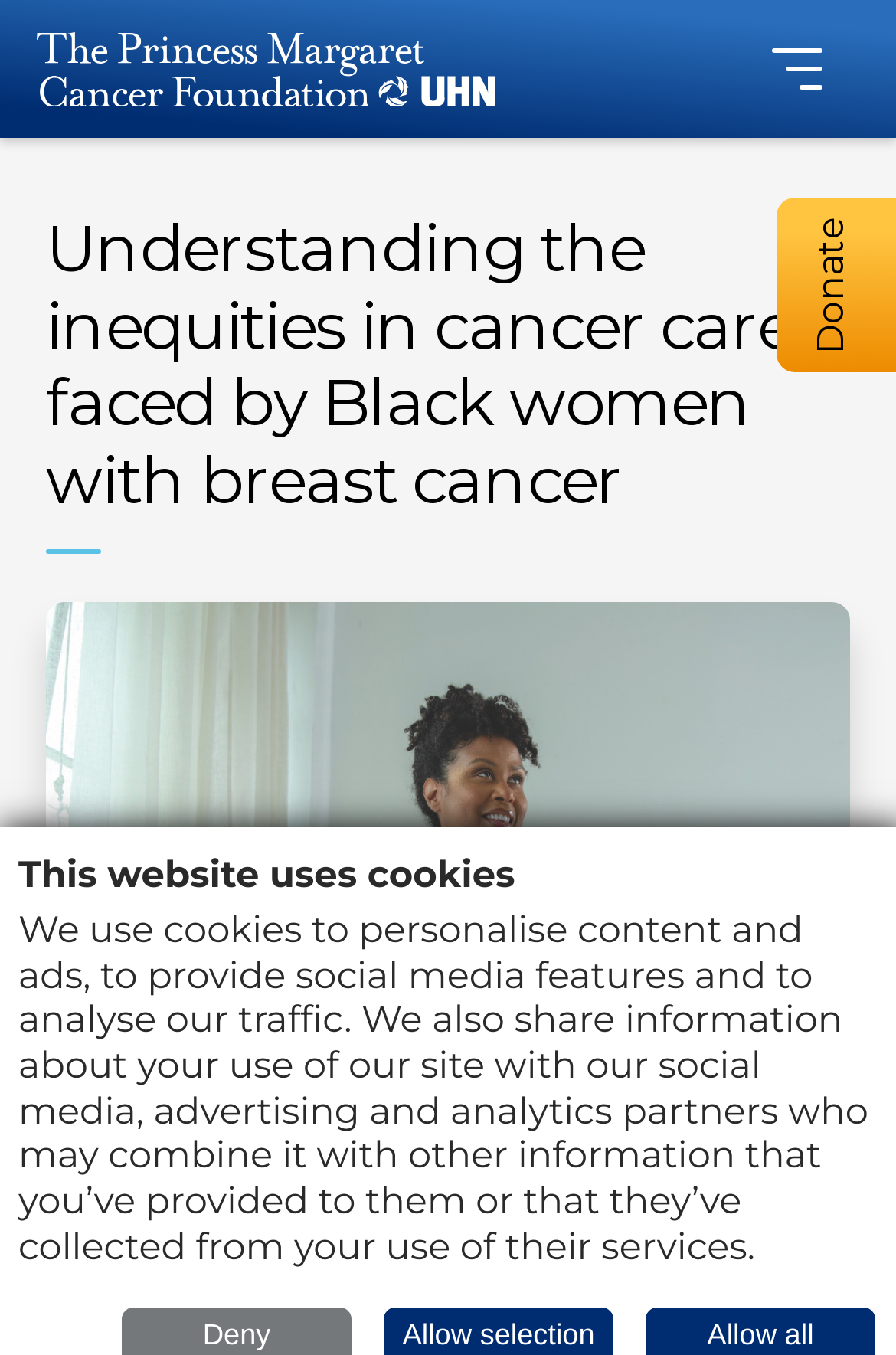Explain the webpage's layout and main content in detail.

The webpage is focused on understanding the inequities in cancer care faced by Black women with breast cancer. At the top of the page, there is a heading that informs users that the website uses cookies, accompanied by a detailed description of the cookie policy. Below this, there is a link to the homepage of The Princess Margaret Cancer Foundation, accompanied by a small image.

On the top-right corner of the page, there is a prominent "Donate" button. The main content of the page is an article that explores the inequities in cancer care faced by Black women with breast cancer. The article is headed by a title that matches the meta description. 

Below the article title, there is a large figure that takes up most of the page's width. The figure contains an image related to the article's topic, with a caption that provides context about the image. The caption mentions the person pictured, Michelle Audoin, and the photographer, Nicole Simmons.